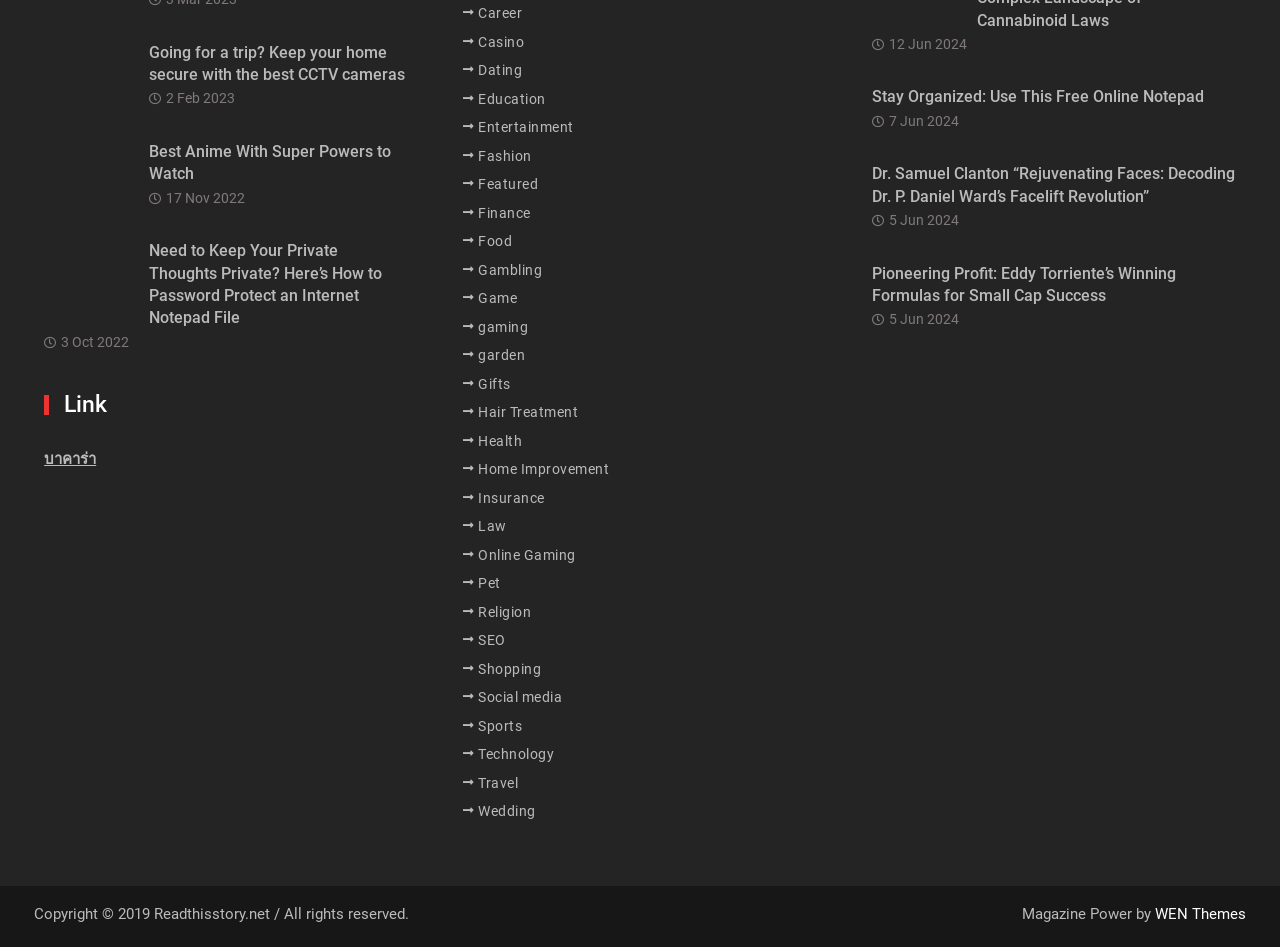Please locate the bounding box coordinates of the element's region that needs to be clicked to follow the instruction: "Read 'Best Anime With Super Powers to Watch'". The bounding box coordinates should be provided as four float numbers between 0 and 1, i.e., [left, top, right, bottom].

[0.117, 0.15, 0.306, 0.194]